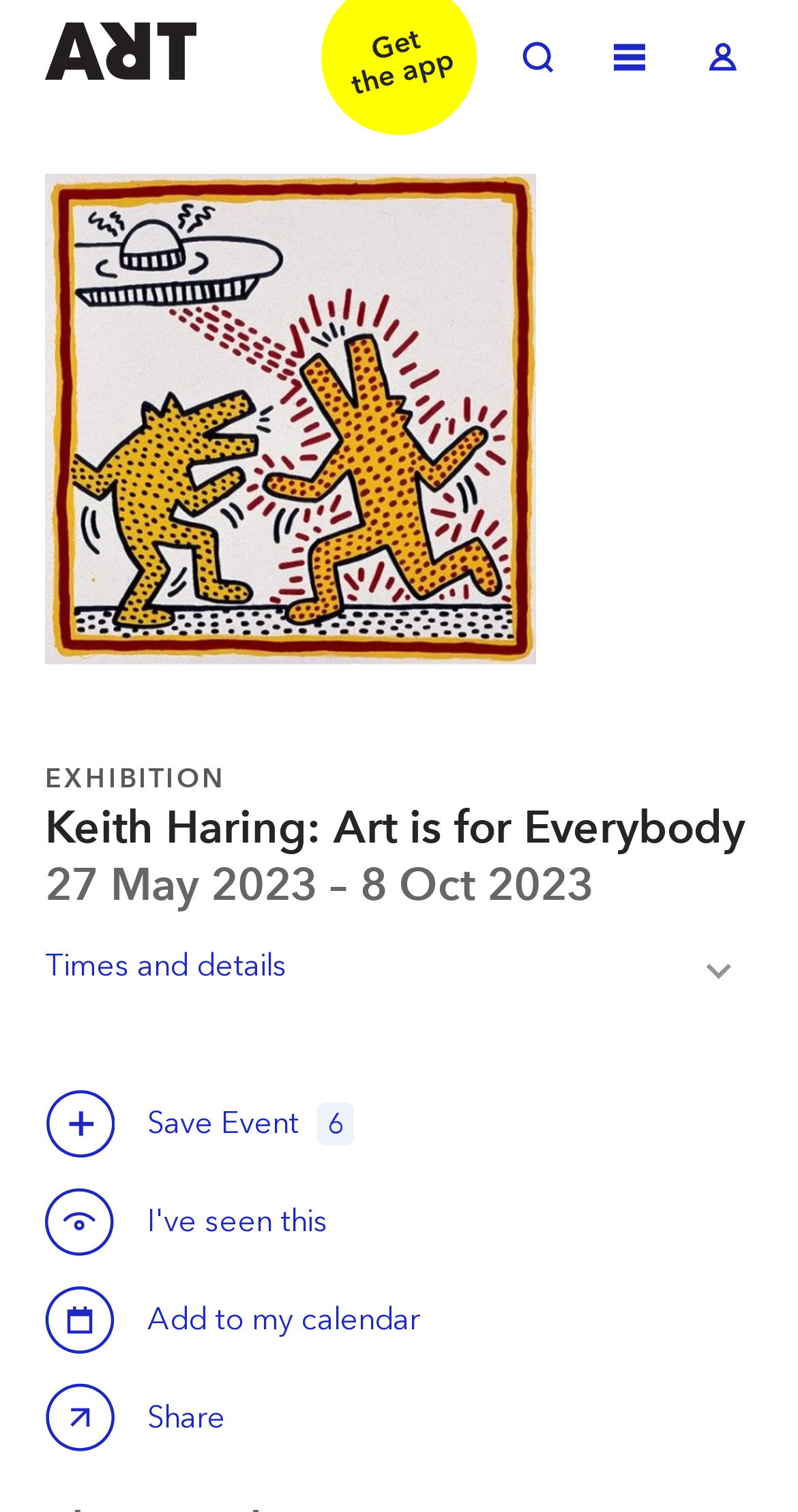Please locate and generate the primary heading on this webpage.

Keith Haring: Art is for Everybody